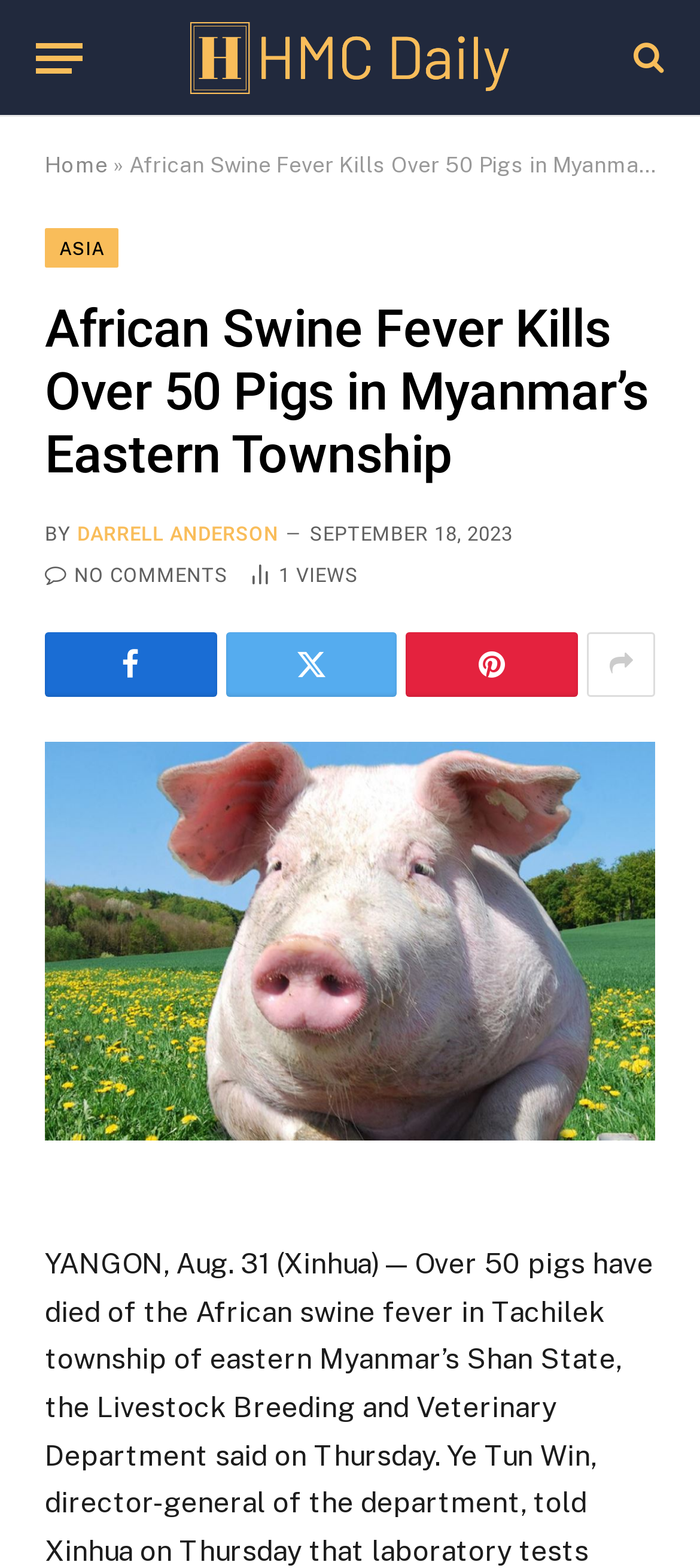What is the name of the news website?
Using the visual information, answer the question in a single word or phrase.

HMC Daily